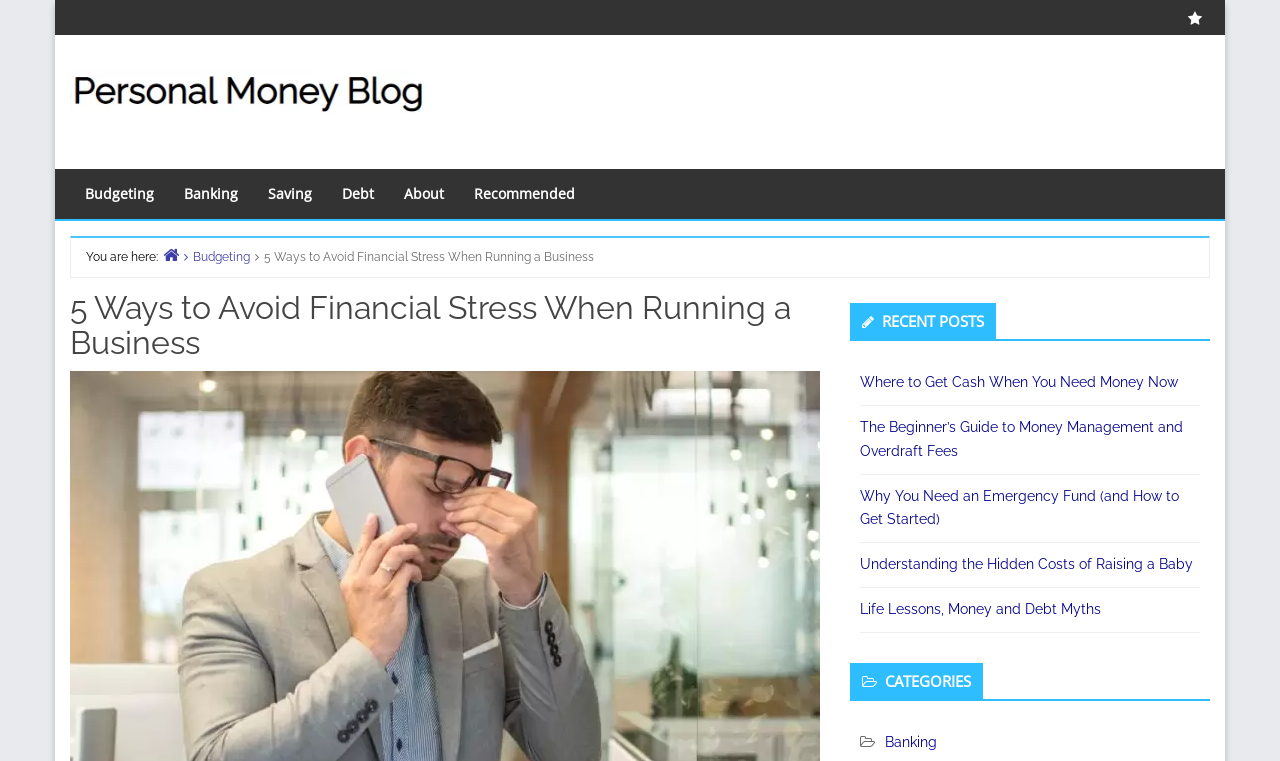Please provide the bounding box coordinate of the region that matches the element description: alt="Personal Money Blog". Coordinates should be in the format (top-left x, top-left y, bottom-right x, bottom-right y) and all values should be between 0 and 1.

[0.055, 0.112, 0.336, 0.133]